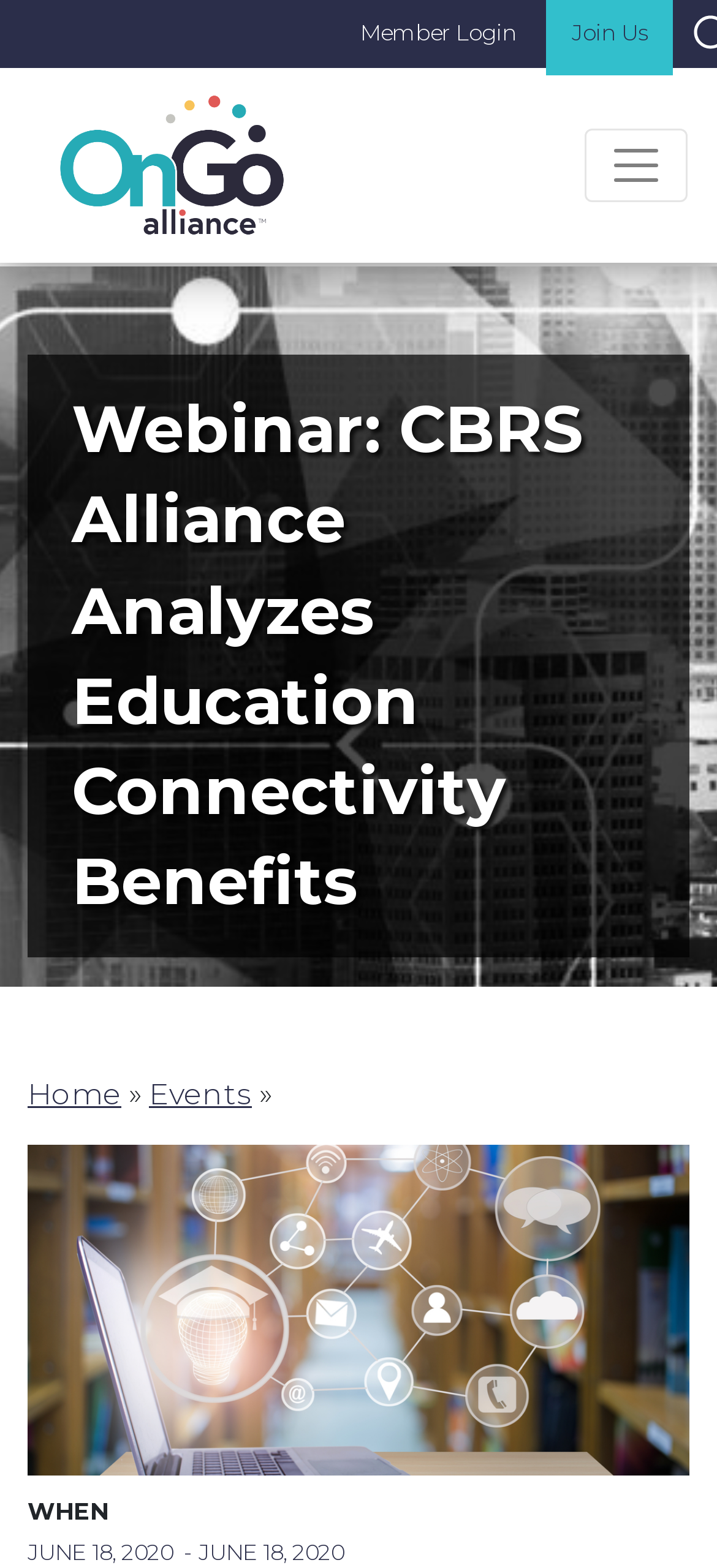Given the description of a UI element: "Events", identify the bounding box coordinates of the matching element in the webpage screenshot.

[0.208, 0.686, 0.351, 0.709]